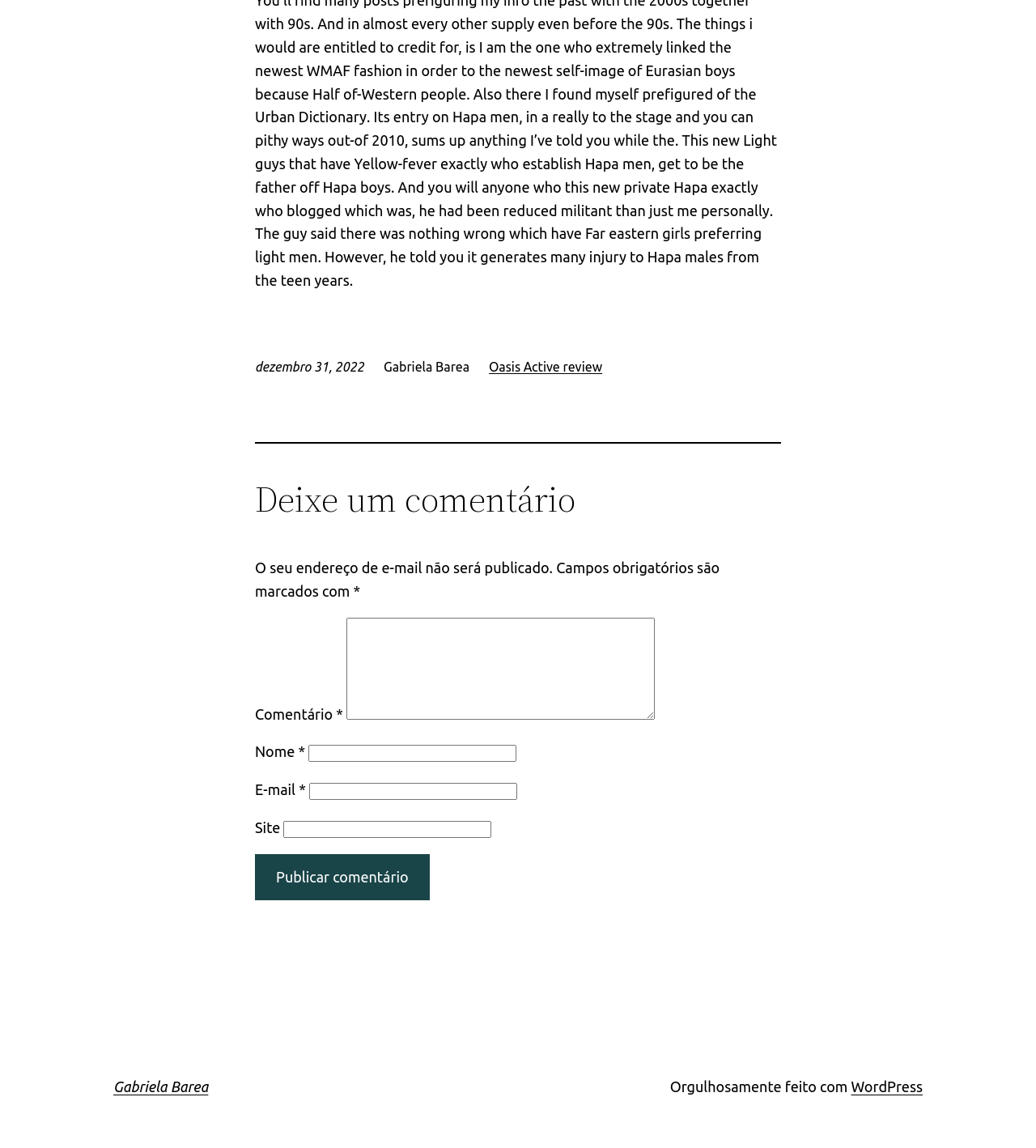Identify the bounding box coordinates of the element to click to follow this instruction: 'Go to the homepage'. Ensure the coordinates are four float values between 0 and 1, provided as [left, top, right, bottom].

None